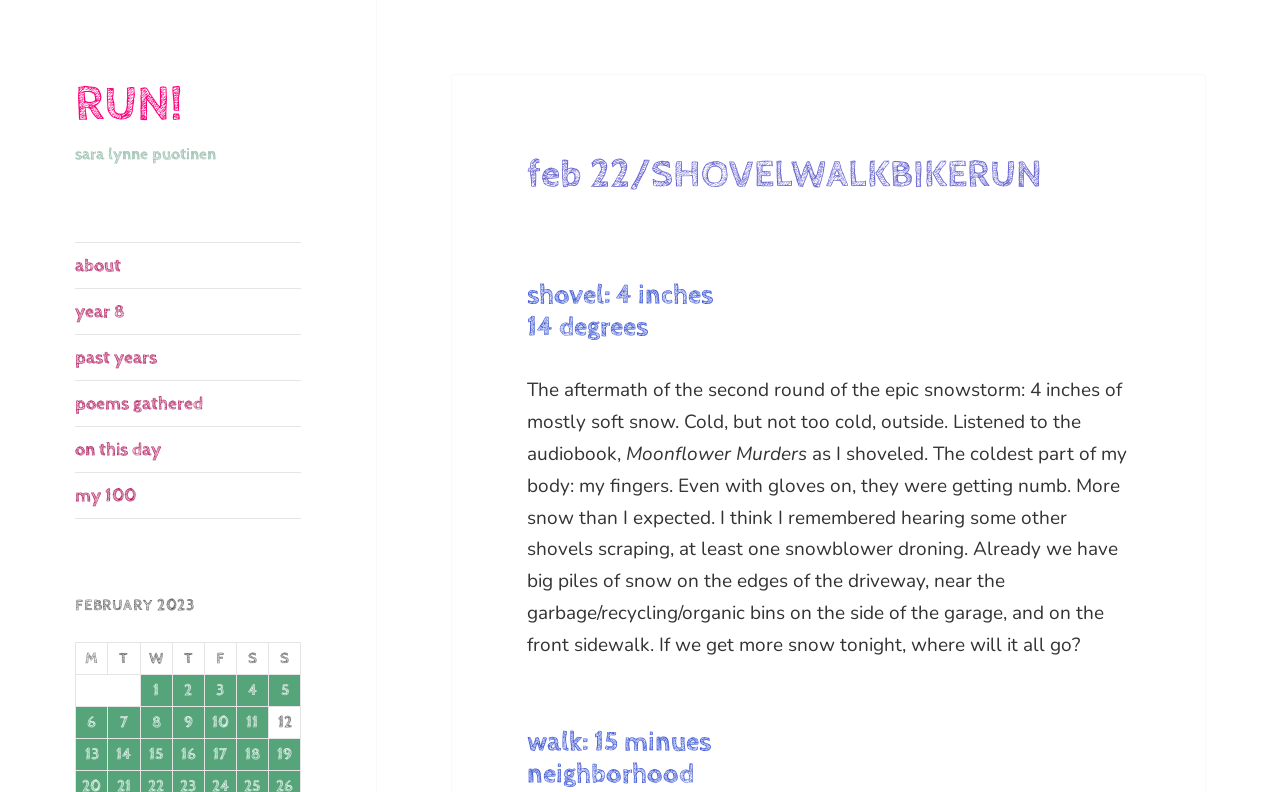Use a single word or phrase to respond to the question:
What is the author's name?

sara lynne puotinen